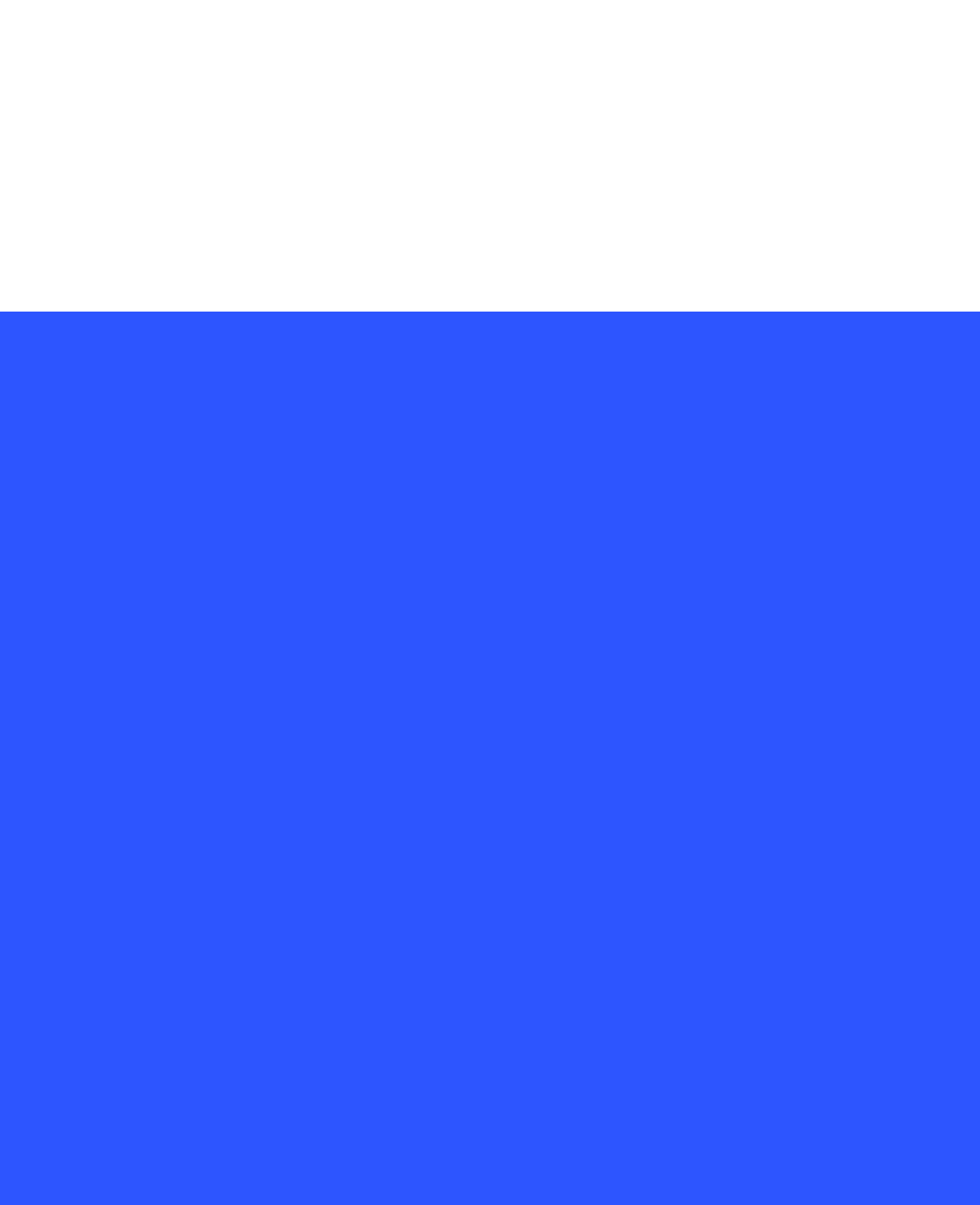Given the description of a UI element: "Sign up to the newsletter", identify the bounding box coordinates of the matching element in the webpage screenshot.

[0.703, 0.244, 0.947, 0.278]